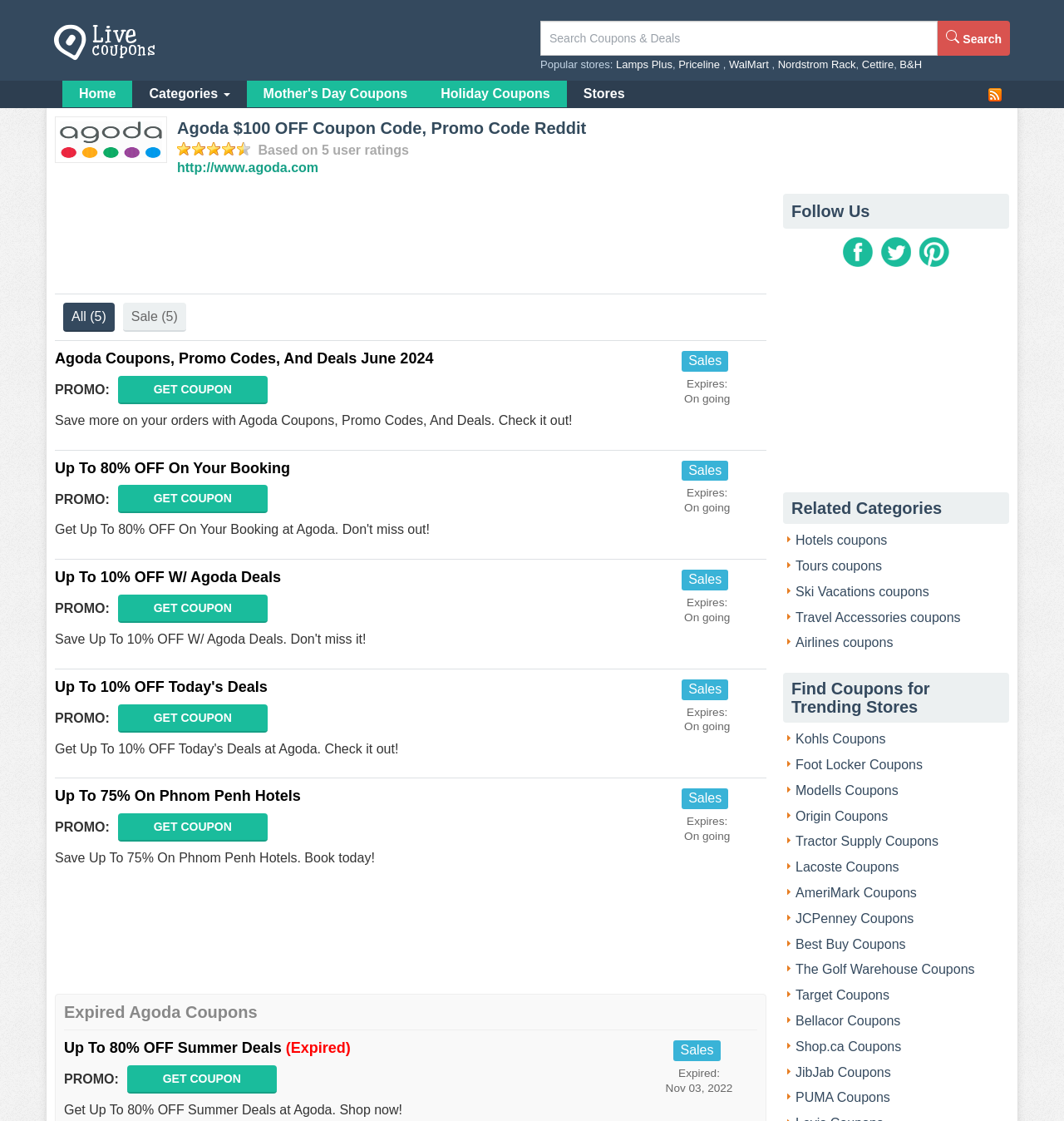Using the provided description: "The Golf Warehouse Coupons", find the bounding box coordinates of the corresponding UI element. The output should be four float numbers between 0 and 1, in the format [left, top, right, bottom].

[0.748, 0.859, 0.916, 0.871]